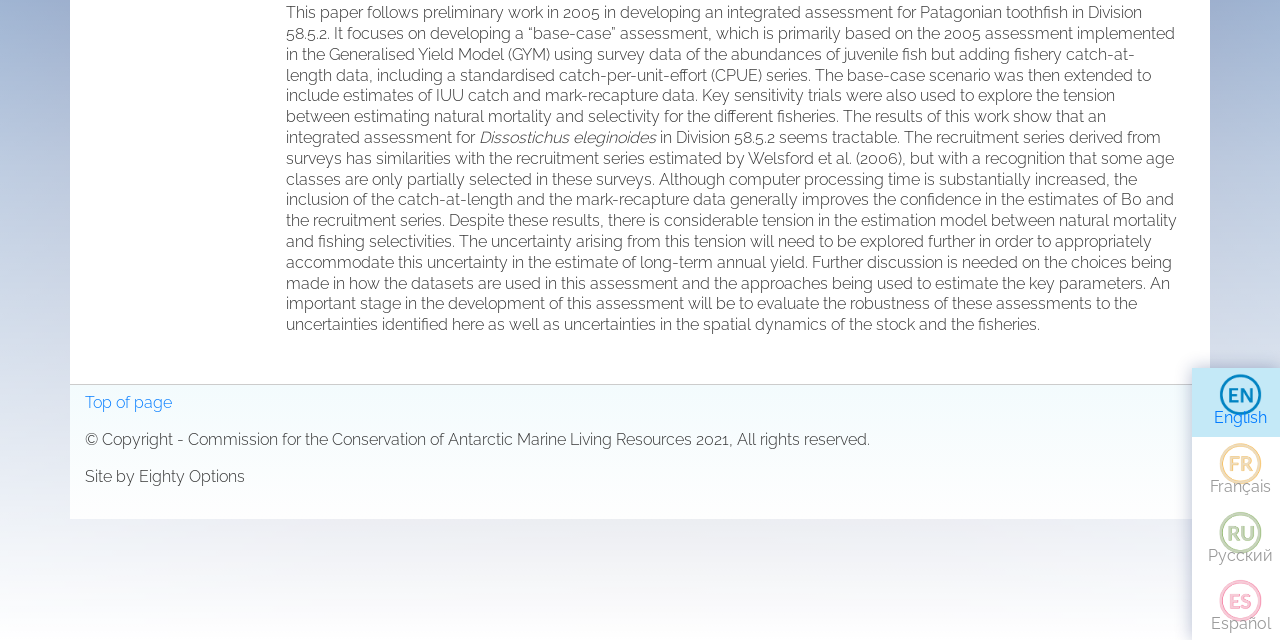Identify the bounding box for the described UI element: "Top of page".

[0.066, 0.614, 0.134, 0.644]